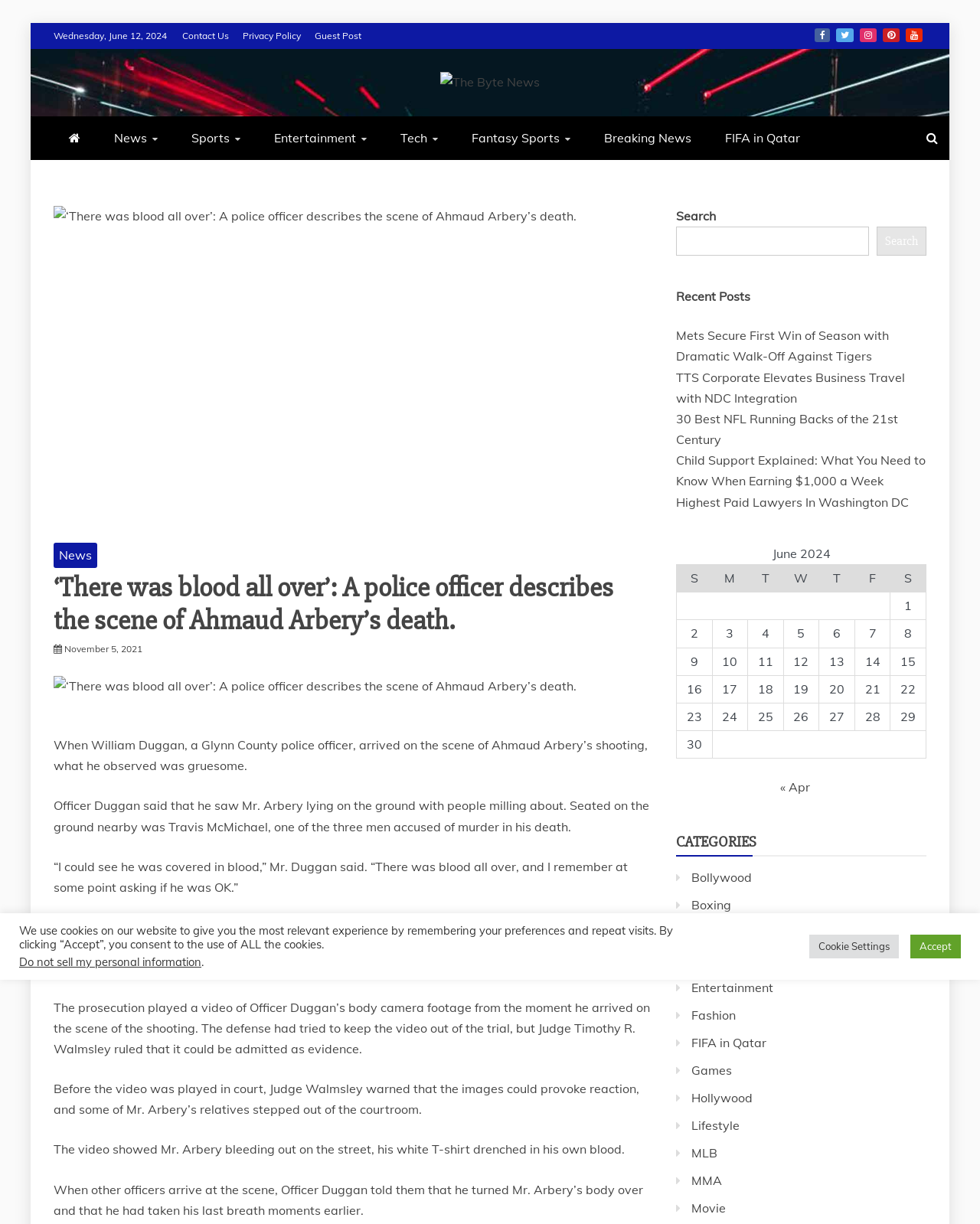Kindly respond to the following question with a single word or a brief phrase: 
What is the name of the judge mentioned in the article?

Timothy R. Walmsley